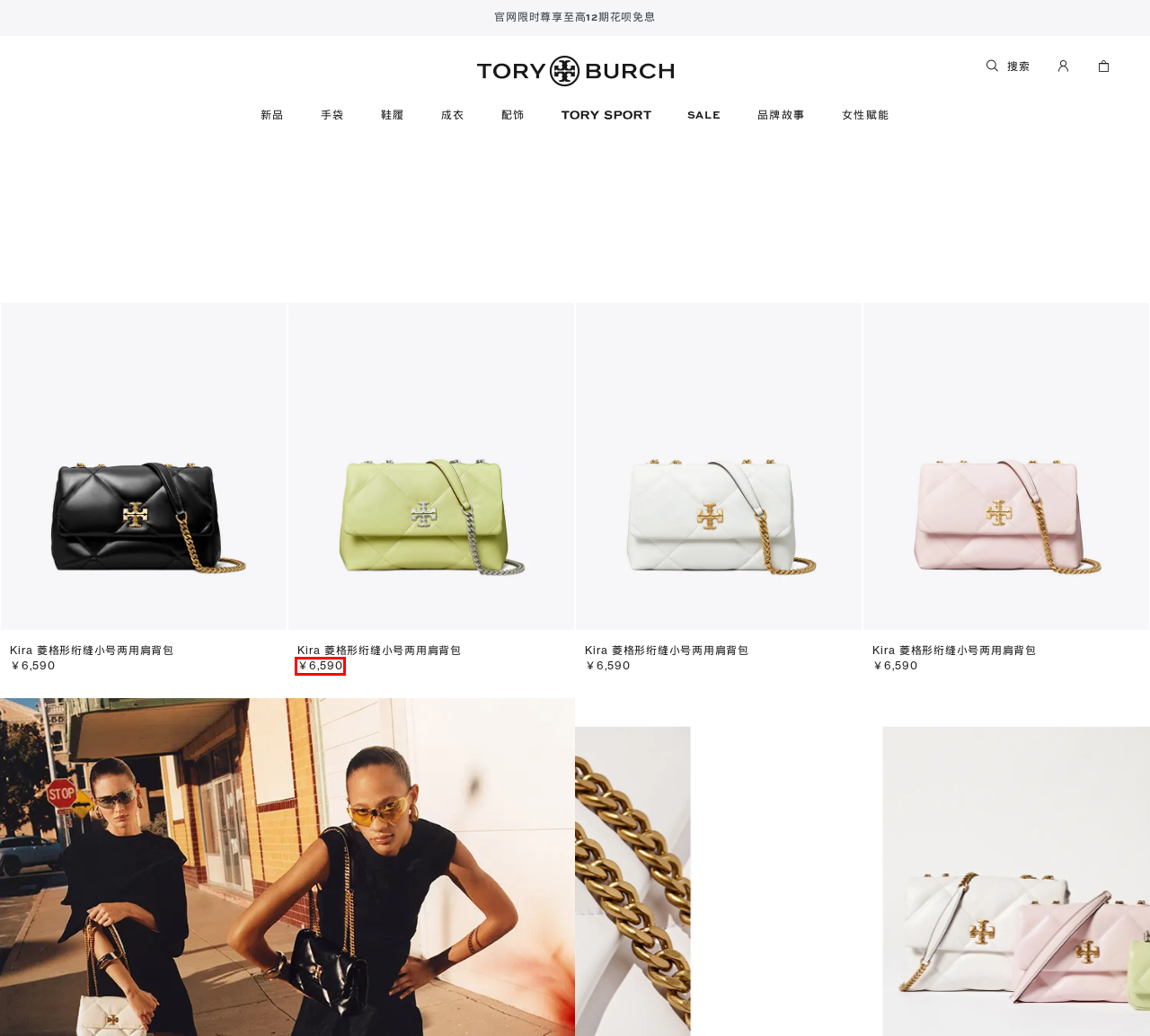Examine the screenshot of a webpage with a red bounding box around an element. Then, select the webpage description that best represents the new page after clicking the highlighted element. Here are the descriptions:
A. Tory心选时尚女包-新款女鞋-高档女装-汤丽柏琦Tory Burch中国官网
B. 高档女装-时尚女装-新款女装-汤丽柏琦Tory Burch中国官网
C. 当季新款女装-时尚女装-女装品牌-汤丽柏琦Tory Burch中国官网
D. 品牌故事-汤丽柏琦Tory Burch中国官方网站
E. 【礼物】Kira 菱格形绗缝小号两用肩背包-梨绿色-汤丽柏琦Tory Burch中国官网
F. Tory Burch 2024 春夏系列纽约时装周大秀-汤丽柏琦Tory Burch中国官网
G. 常见问题-汤丽柏琦Tory Burch中国官网
H. 【礼物】Kira 菱格形绗缝小号两用肩背包-卷云白-汤丽柏琦Tory Burch中国官网

G